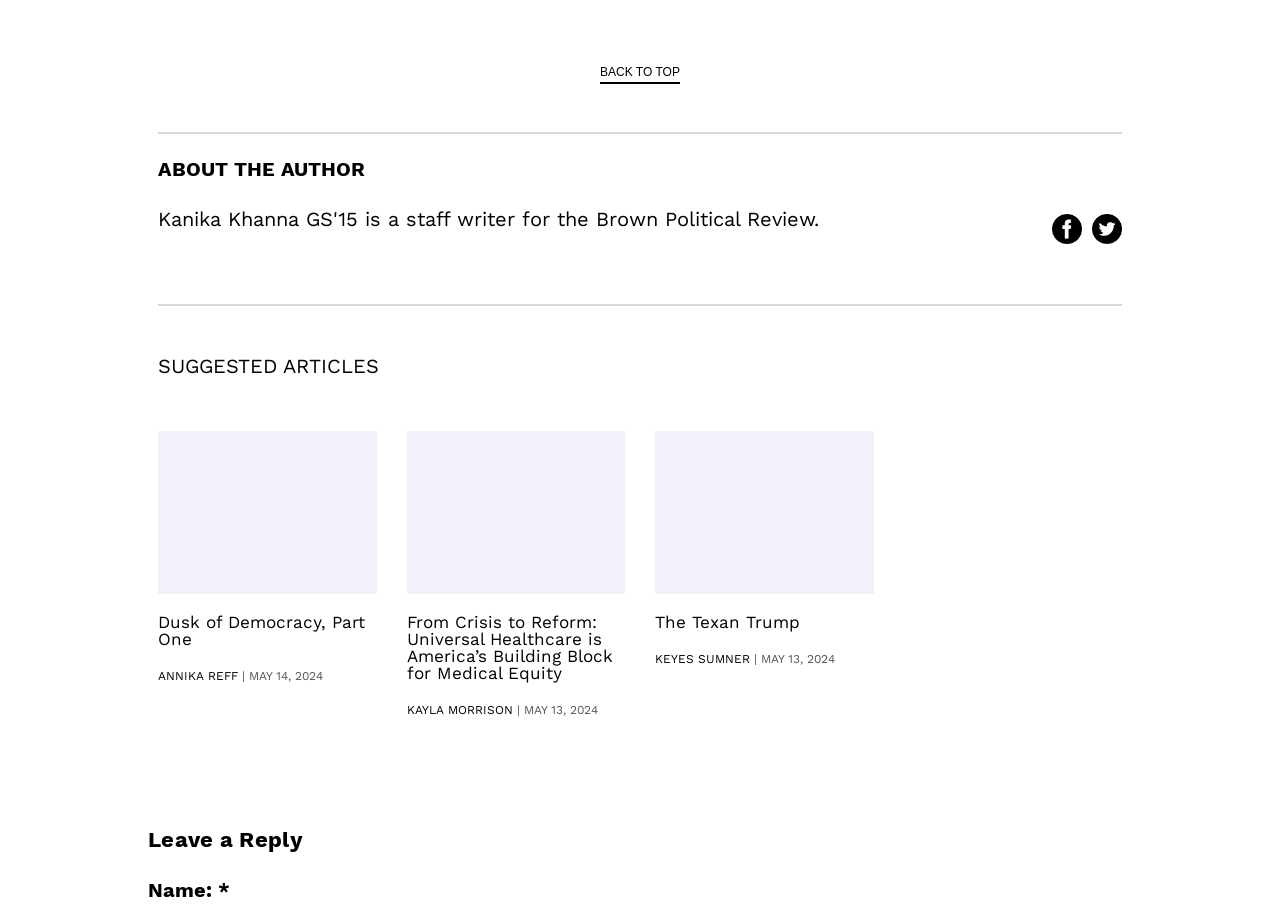Locate the bounding box of the UI element based on this description: "Annika Reff". Provide four float numbers between 0 and 1 as [left, top, right, bottom].

[0.123, 0.736, 0.186, 0.751]